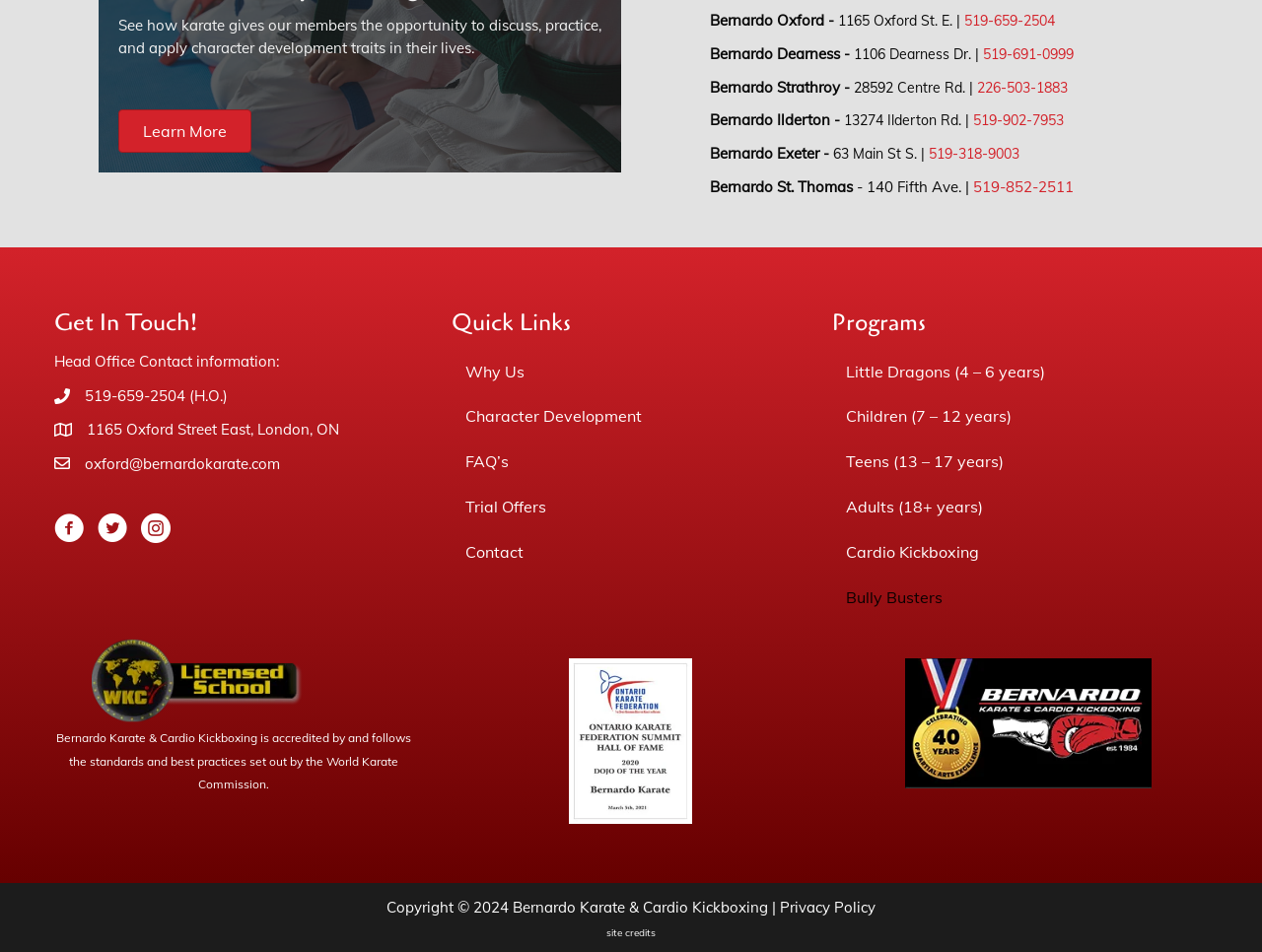Determine the bounding box coordinates of the clickable region to follow the instruction: "Search for information".

None